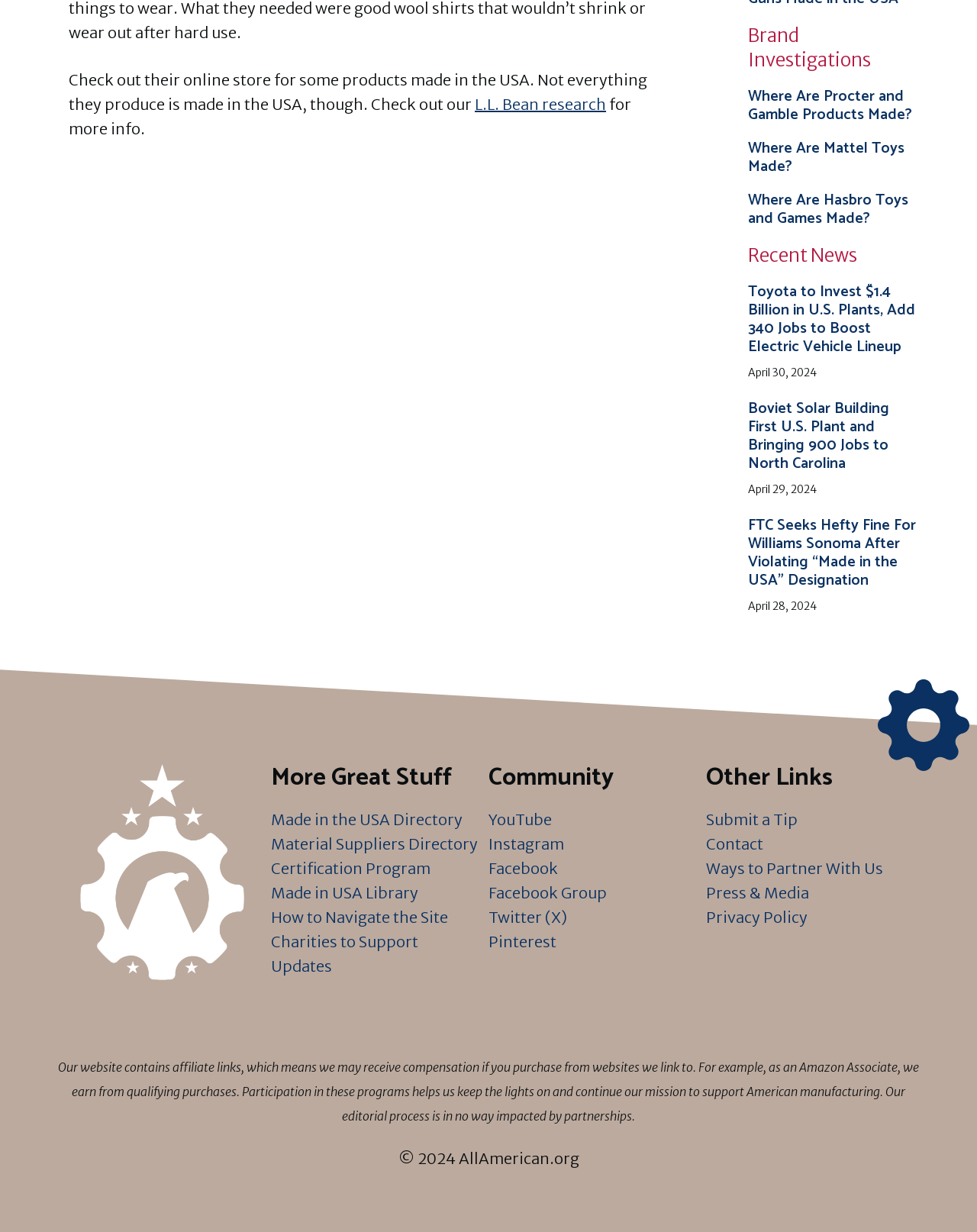Identify the bounding box for the UI element described as: "Facebook". Ensure the coordinates are four float numbers between 0 and 1, formatted as [left, top, right, bottom].

[0.5, 0.697, 0.571, 0.713]